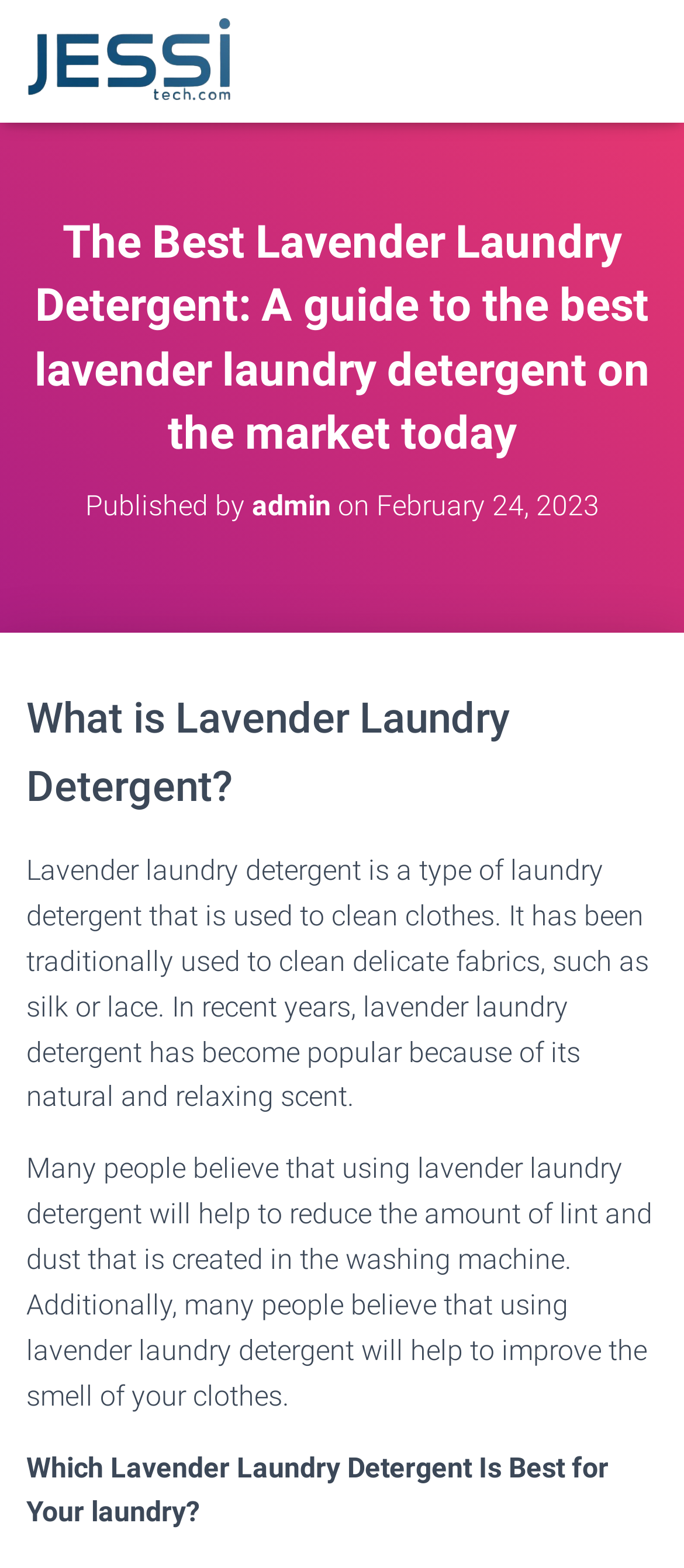Provide a short answer using a single word or phrase for the following question: 
What is lavender laundry detergent used for?

cleaning clothes